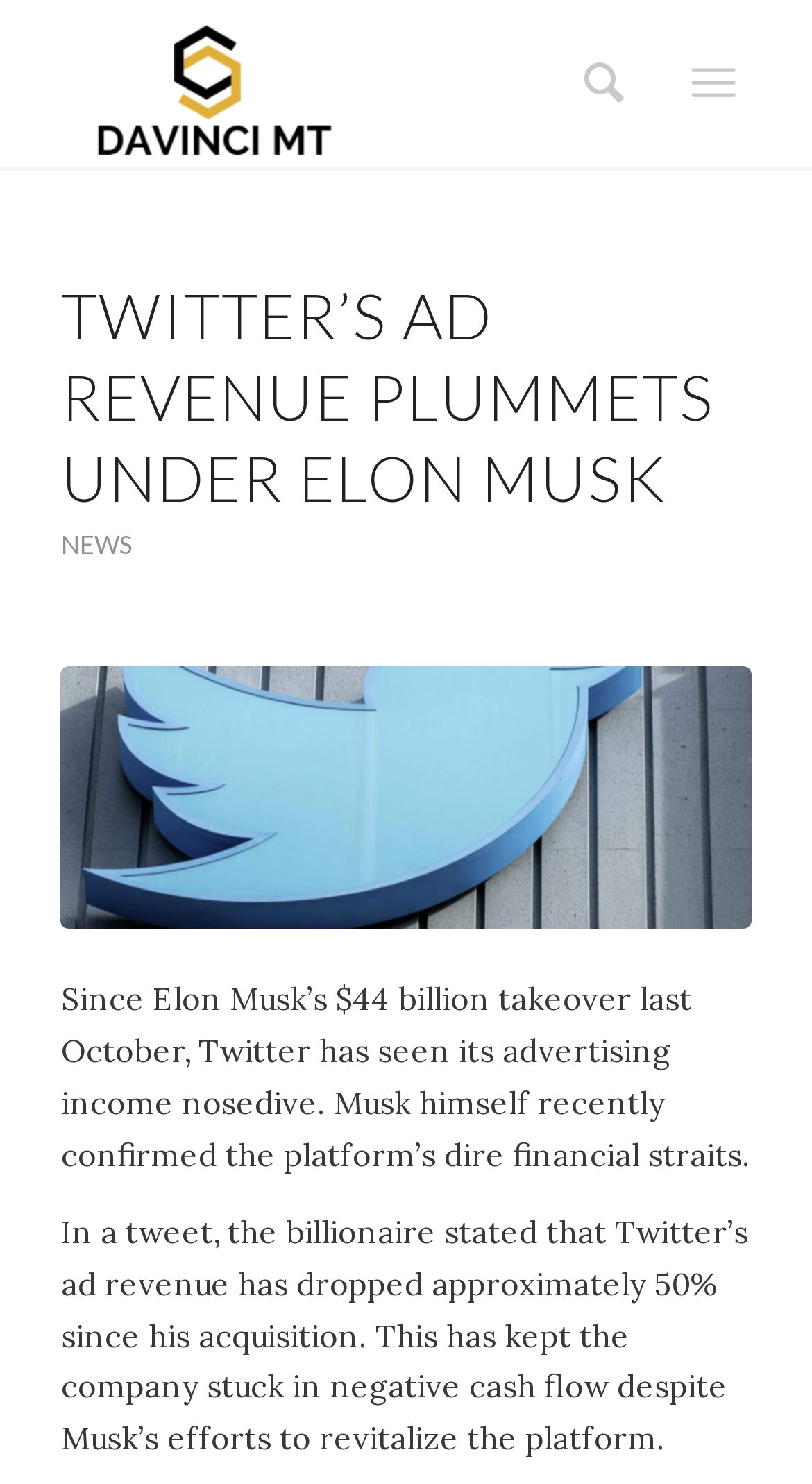Create an elaborate caption that covers all aspects of the webpage.

The webpage is about Twitter's ad revenue decline under Elon Musk's ownership. At the top-left corner, there is a logo of "Davinci MT" with a link to it. Next to the logo, there is a hidden link with an icon. On the top-right corner, there is another link with no text.

Below the top section, there is a main header that spans across the page, with the title "TWITTER’S AD REVENUE PLUMMETS UNDER ELON MUSK" in large font. Below the title, there is a smaller link labeled "NEWS". 

Under the header, there is a section that takes up most of the page. It starts with a link to the article "Twitter’s Ad Revenue Plummets Under Elon Musk". Below the link, there are two paragraphs of text. The first paragraph explains that Twitter's advertising income has declined significantly since Elon Musk's takeover, with Musk himself confirming the platform's financial struggles. The second paragraph provides more details, stating that Twitter's ad revenue has dropped by approximately 50% since Musk's acquisition, resulting in negative cash flow despite efforts to revitalize the platform.